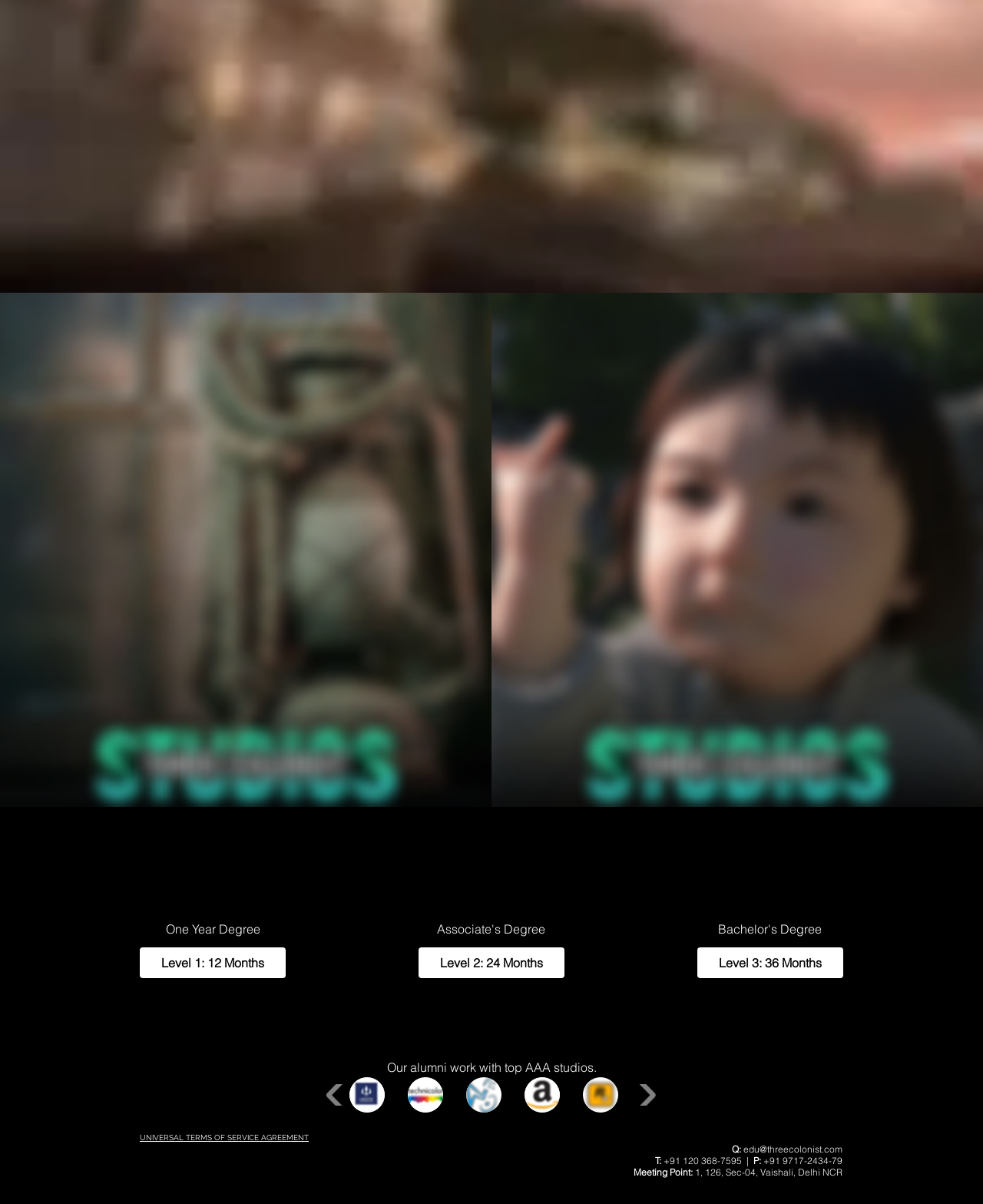Using the element description: "UNIVERSAL TERMS OF SERVICE AGREEMENT", determine the bounding box coordinates. The coordinates should be in the format [left, top, right, bottom], with values between 0 and 1.

[0.142, 0.941, 0.314, 0.948]